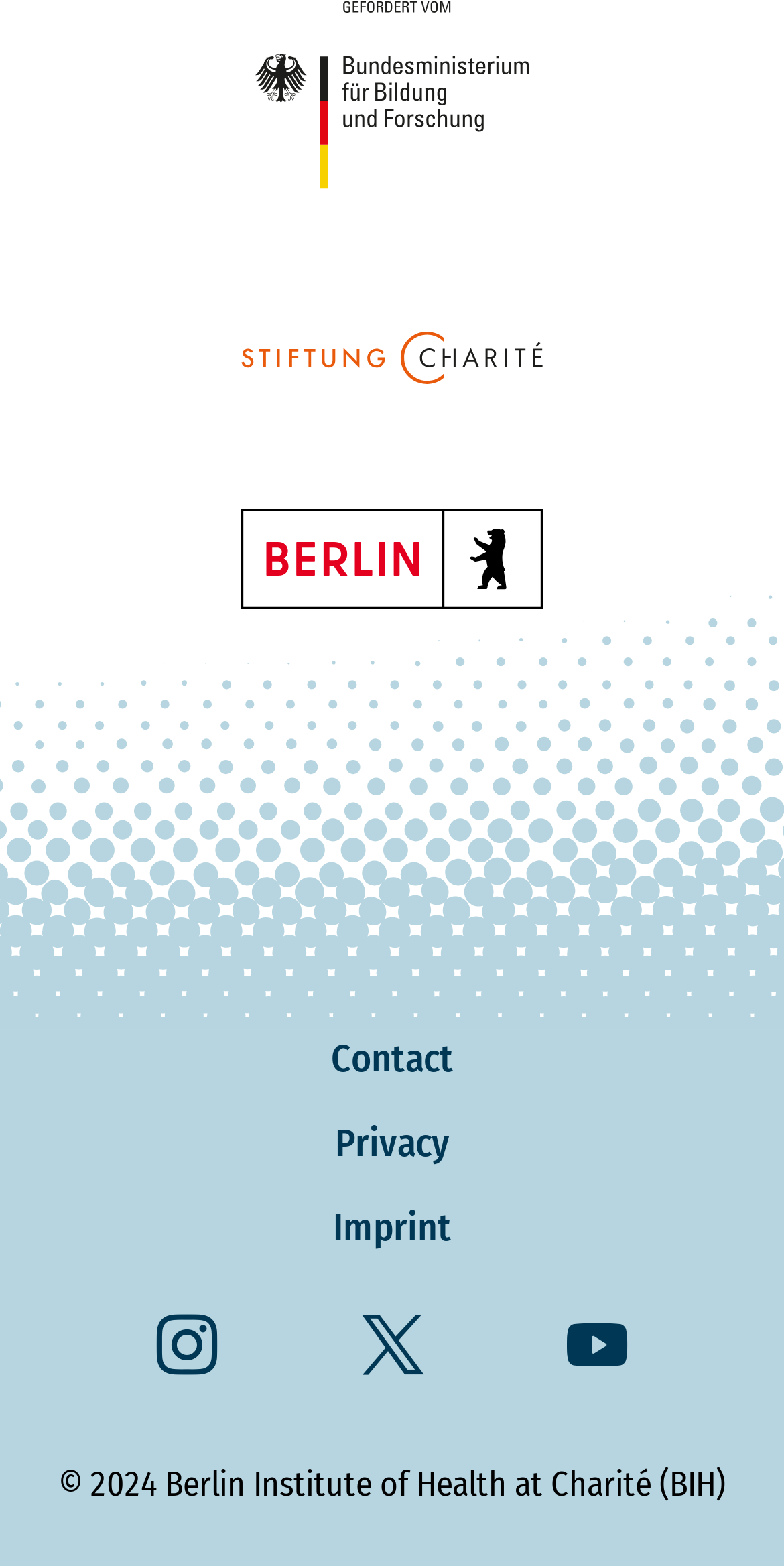Kindly provide the bounding box coordinates of the section you need to click on to fulfill the given instruction: "Visit BIH on Twitter".

[0.462, 0.852, 0.538, 0.882]